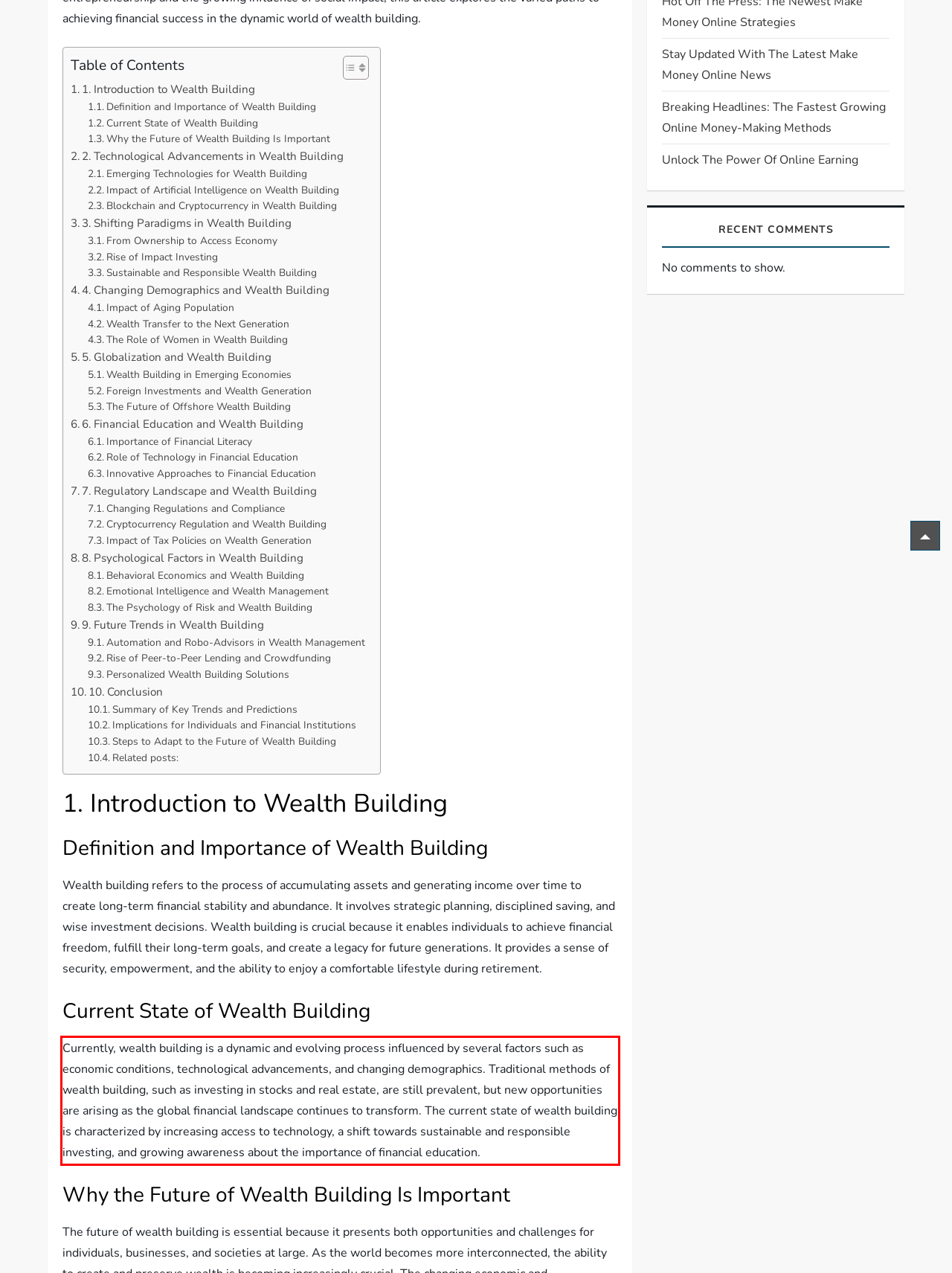Using the provided screenshot, read and generate the text content within the red-bordered area.

Currently, wealth building is a dynamic and evolving process influenced by several factors such as economic conditions, technological advancements, and changing demographics. Traditional methods of wealth building, such as investing in stocks and real estate, are still prevalent, but new opportunities are arising as the global financial landscape continues to transform. The current state of wealth building is characterized by increasing access to technology, a shift towards sustainable and responsible investing, and growing awareness about the importance of financial education.